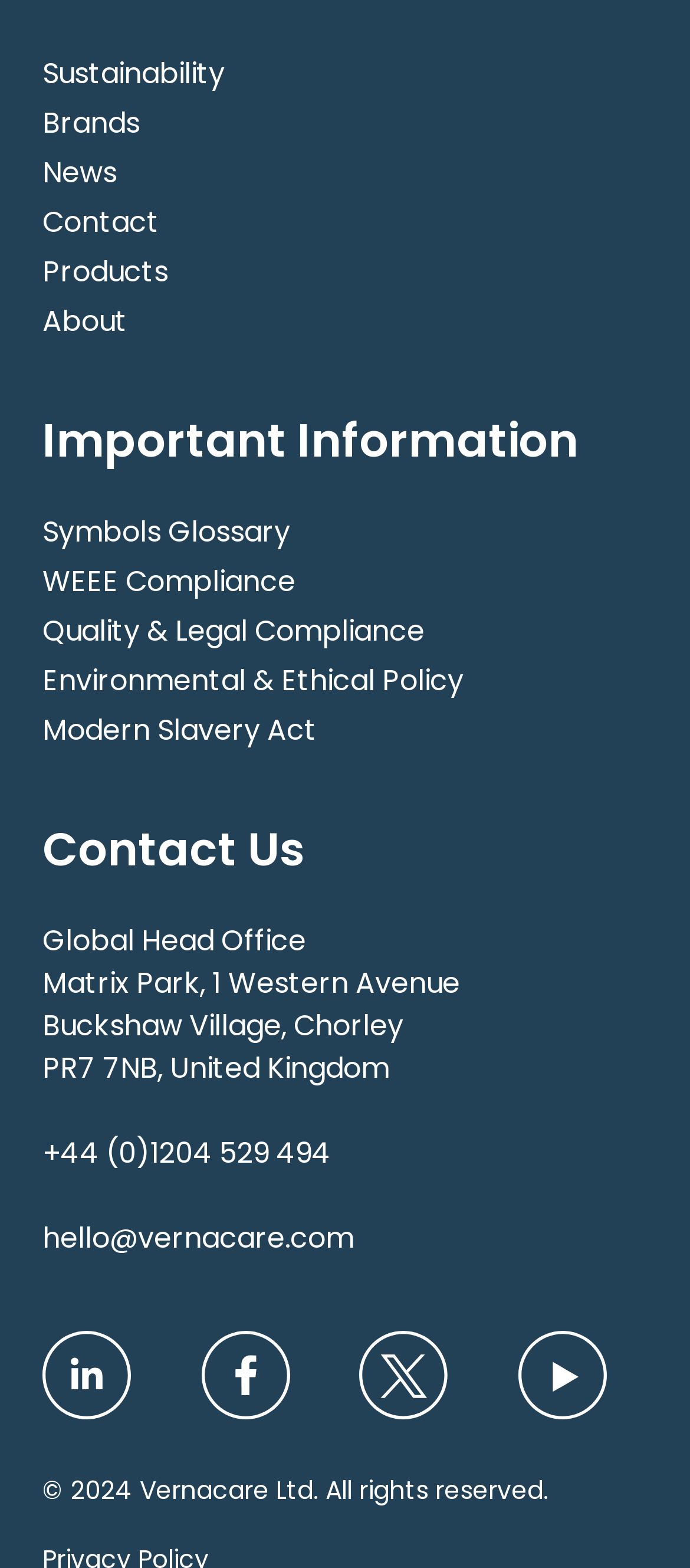What is the company's phone number?
Please give a detailed answer to the question using the information shown in the image.

I found the phone number by looking at the link element with the phone number text, which is +44 (0)1204 529 494, under the 'Contact Us' heading.